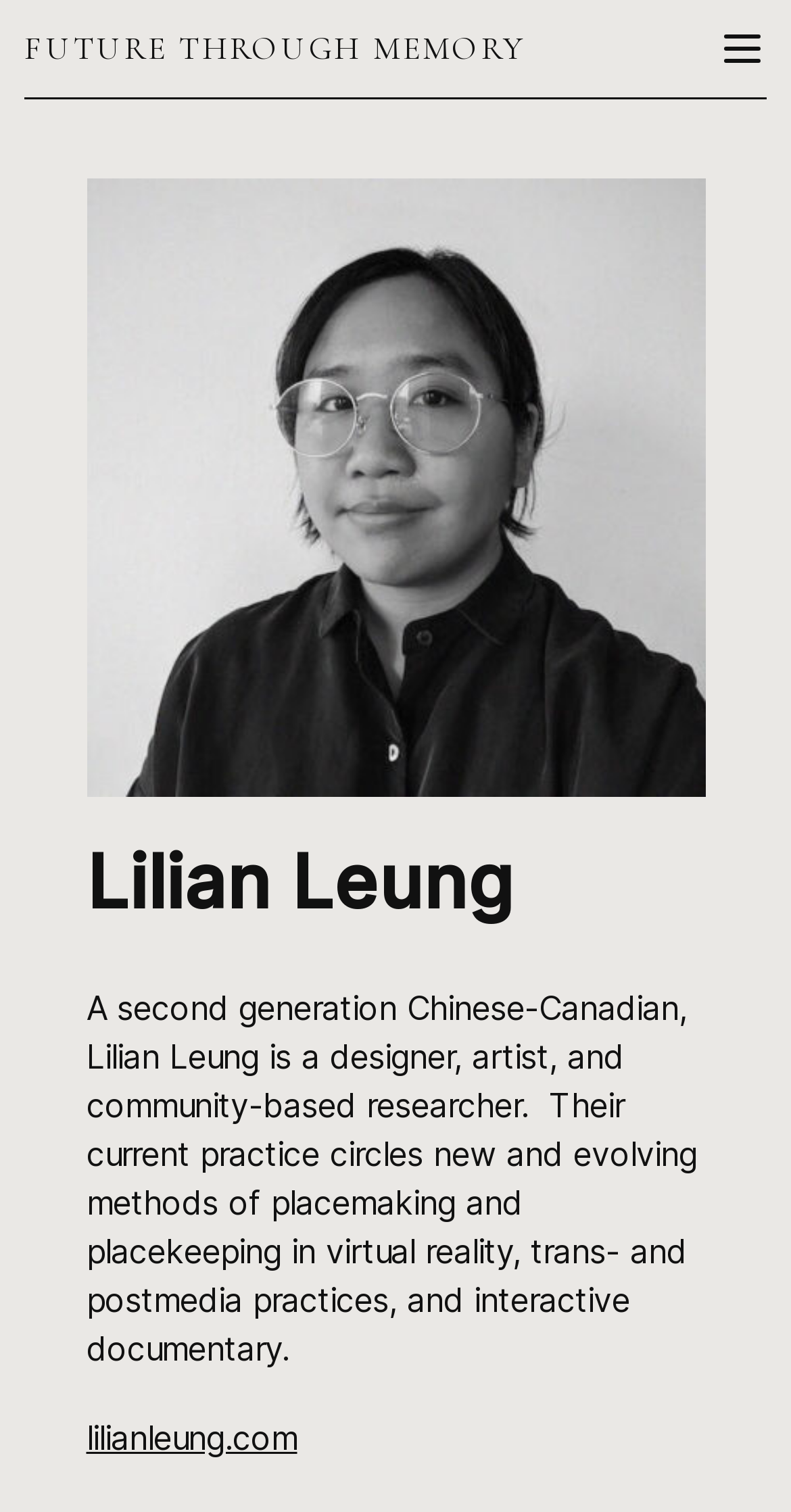Please determine the bounding box of the UI element that matches this description: lilianleung.com. The coordinates should be given as (top-left x, top-left y, bottom-right x, bottom-right y), with all values between 0 and 1.

[0.109, 0.937, 0.376, 0.964]